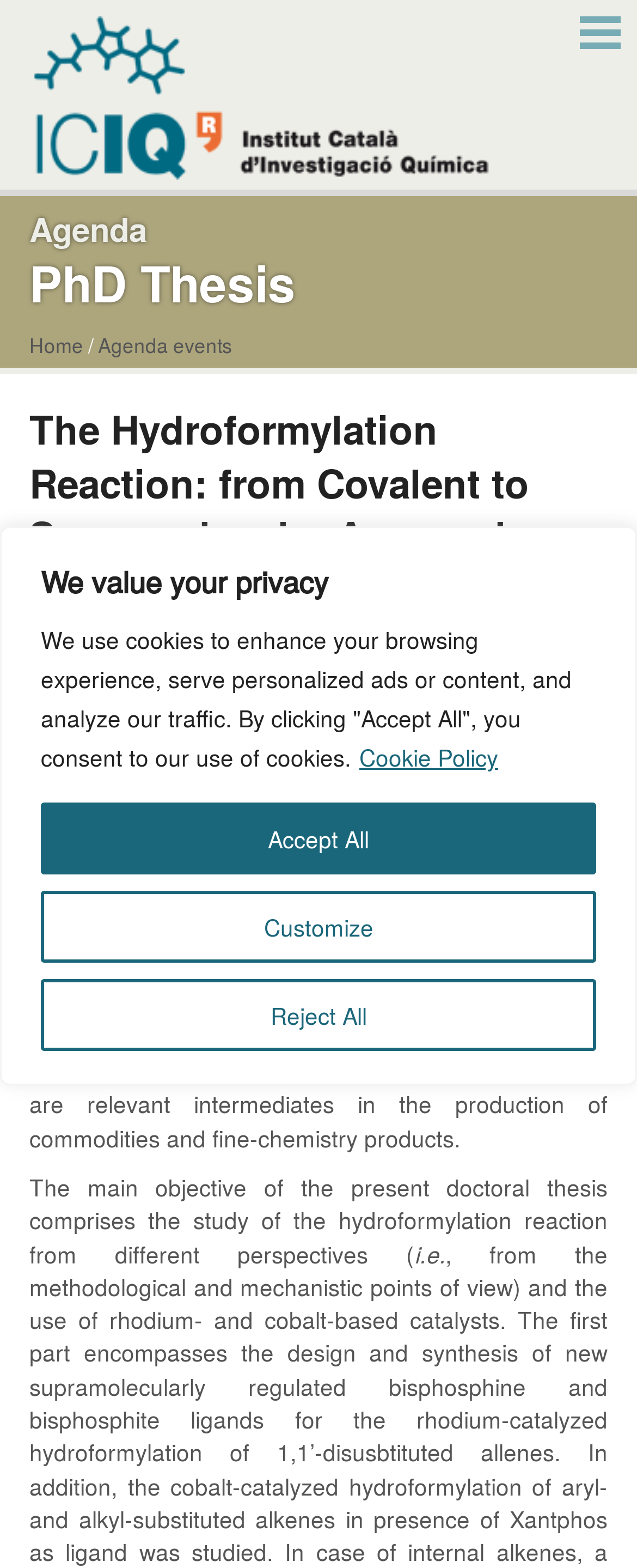Identify the bounding box coordinates for the element you need to click to achieve the following task: "View Agenda events". The coordinates must be four float values ranging from 0 to 1, formatted as [left, top, right, bottom].

[0.154, 0.211, 0.364, 0.229]